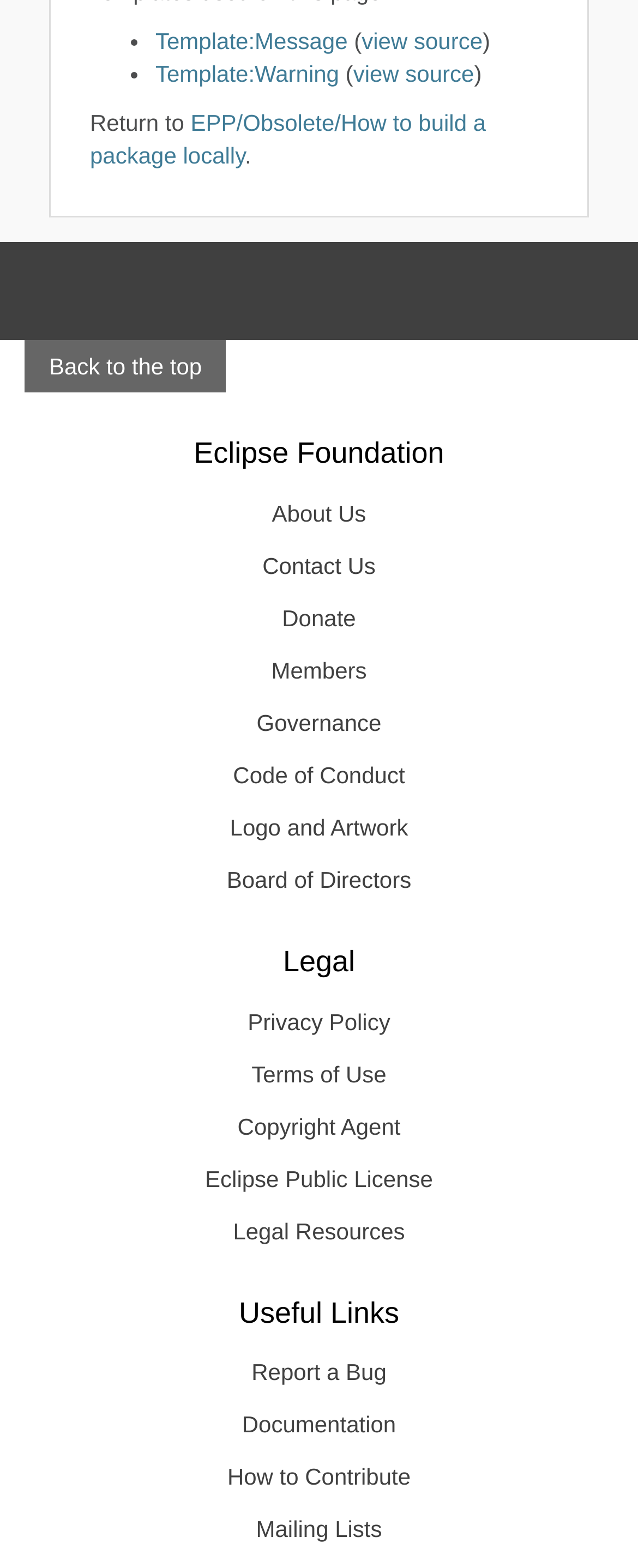Find the bounding box coordinates corresponding to the UI element with the description: "About Us". The coordinates should be formatted as [left, top, right, bottom], with values as floats between 0 and 1.

[0.038, 0.311, 0.962, 0.344]